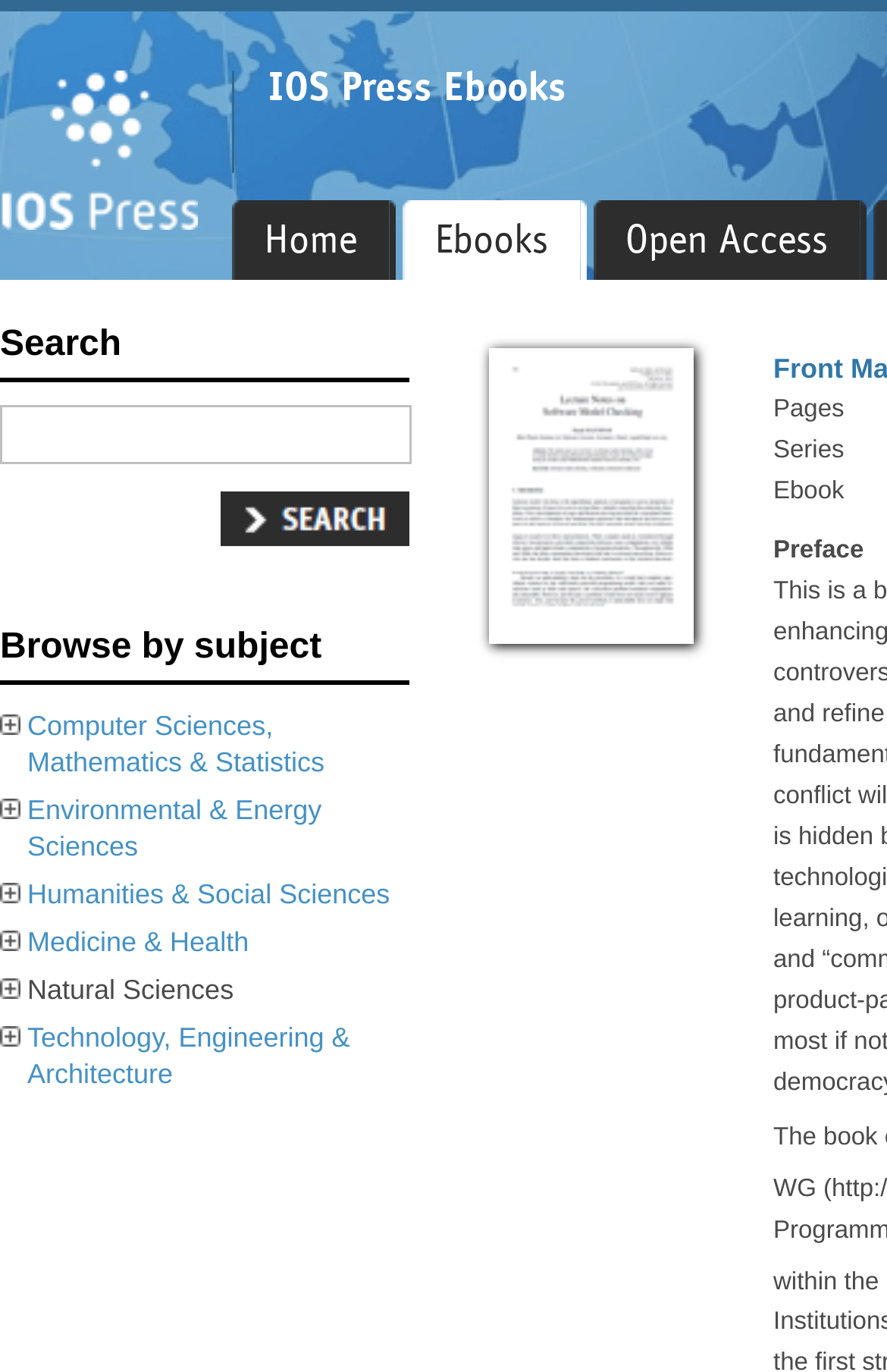From the element description: "Humanities & Social Sciences", extract the bounding box coordinates of the UI element. The coordinates should be expressed as four float numbers between 0 and 1, in the order [left, top, right, bottom].

[0.031, 0.64, 0.44, 0.663]